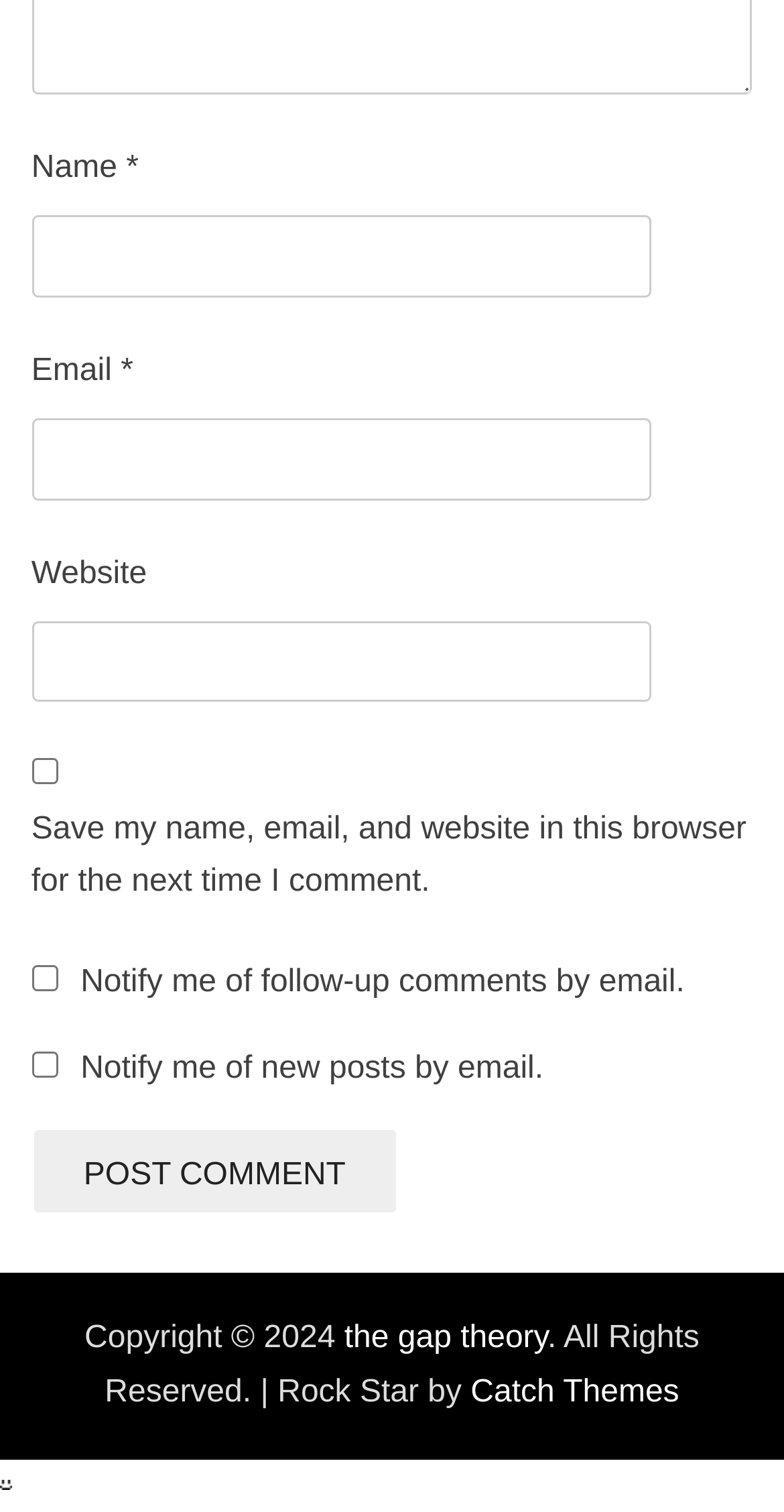Give a one-word or one-phrase response to the question:
What is the text on the button?

POST COMMENT